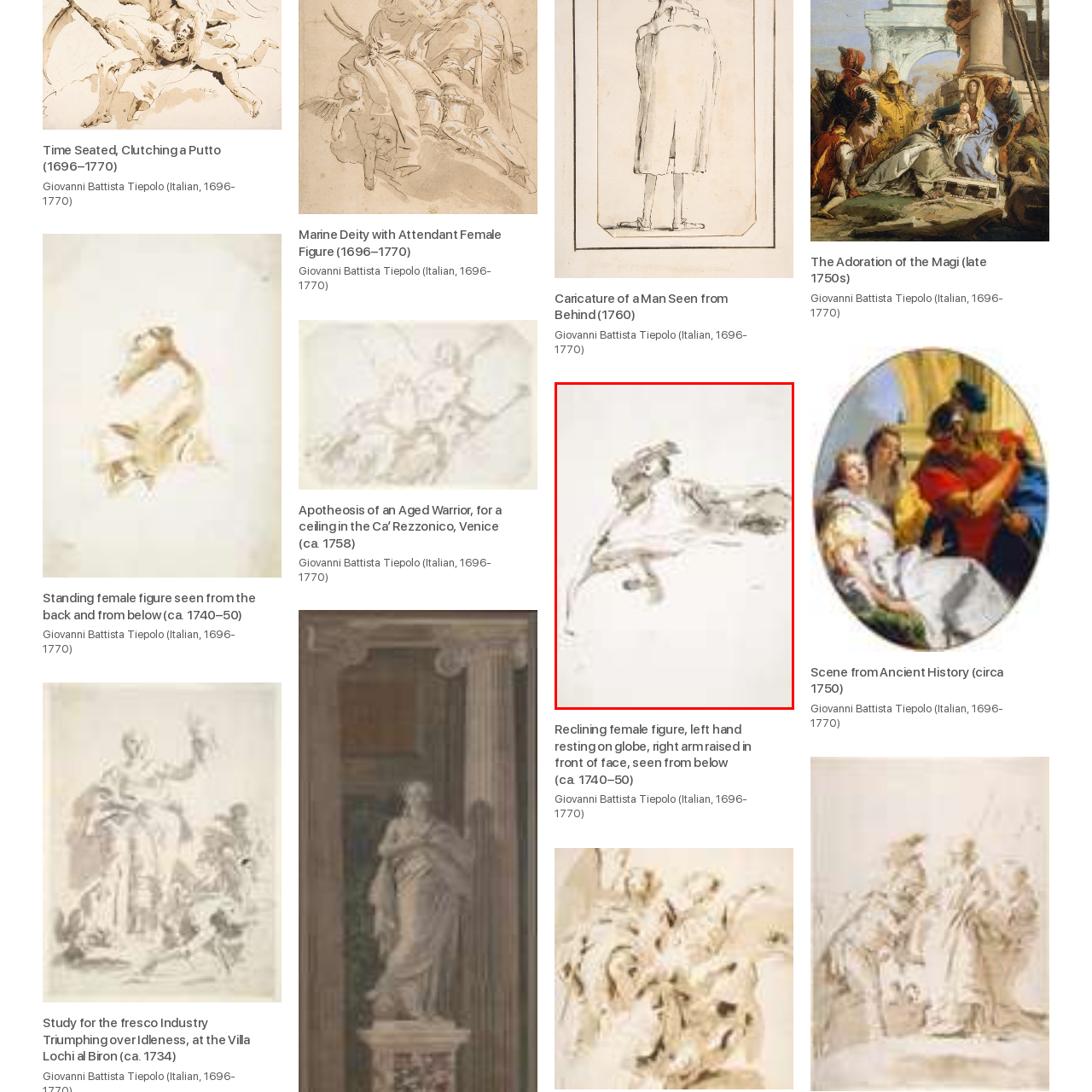Generate an in-depth caption for the image enclosed by the red boundary.

This image depicts a graceful reclining female figure, portrayed from a low angle. The figure is elegantly positioned, with her left hand resting on a globe, symbolizing perhaps the themes of geography or destiny, while her right arm is gracefully raised in front of her face. This work, attributed to the renowned Italian artist Giovanni Battista Tiepolo, dates approximately between 1740 and 1750. Tiepolo is celebrated for his dynamic compositions and masterful use of light, which bring life and movement to his subjects. The piece reflects his characteristic style, blending elegance with fluidity, capturing the viewer's attention with its serene yet powerful presence.